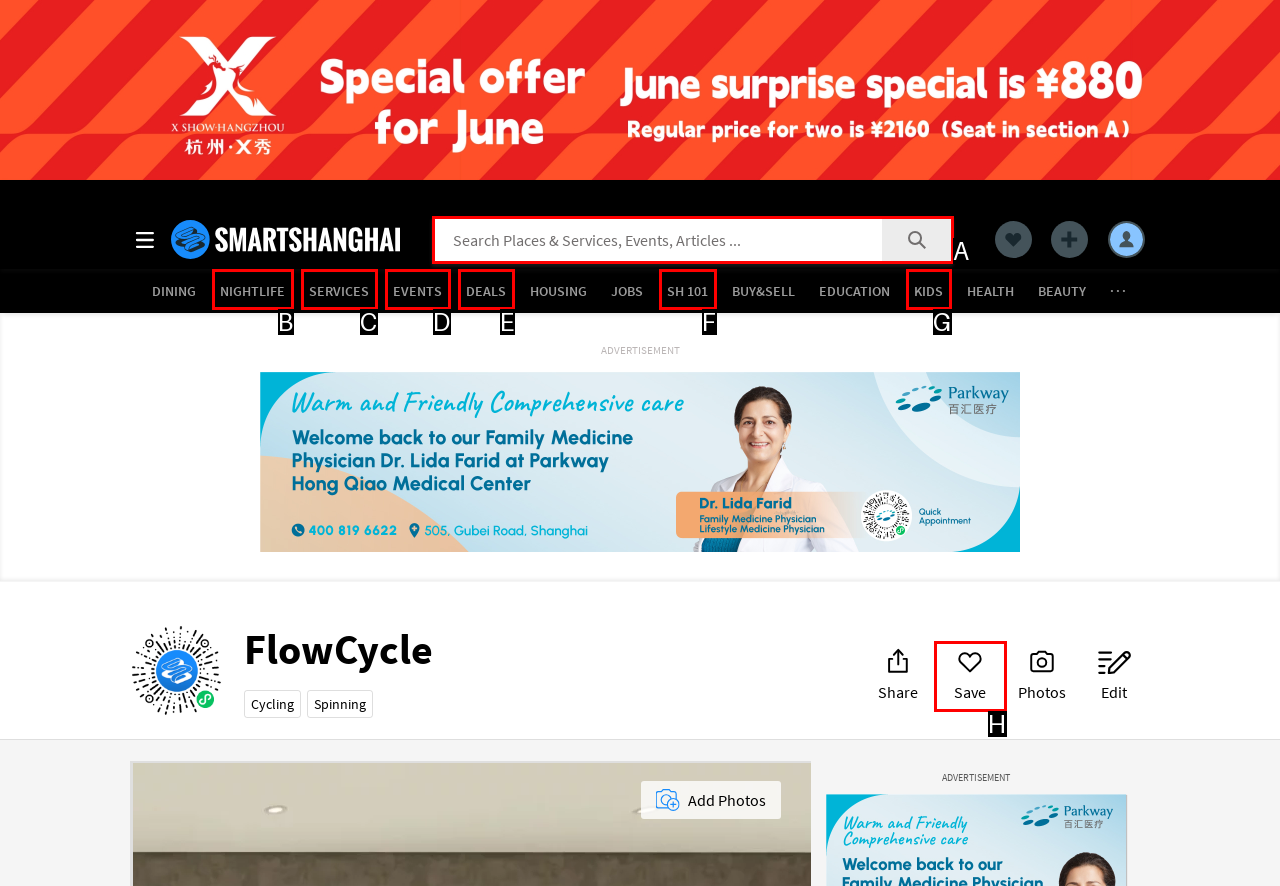Which HTML element among the options matches this description: SH 101? Answer with the letter representing your choice.

F